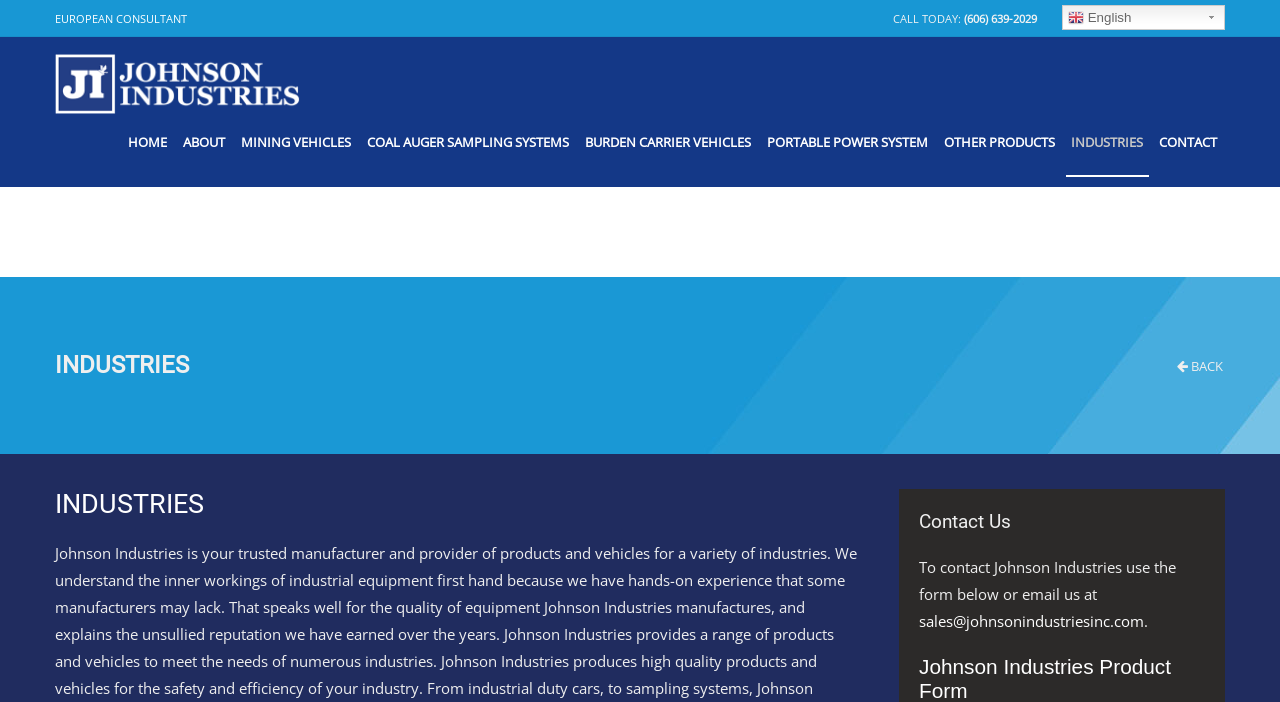What type of products does Johnson Industries manufacture?
Give a detailed and exhaustive answer to the question.

I found the type of products by reading the static text element that describes Johnson Industries as a 'trusted manufacturer and provider of products and vehicles for a variety of industries'. This suggests that the company manufactures industrial equipment and vehicles.